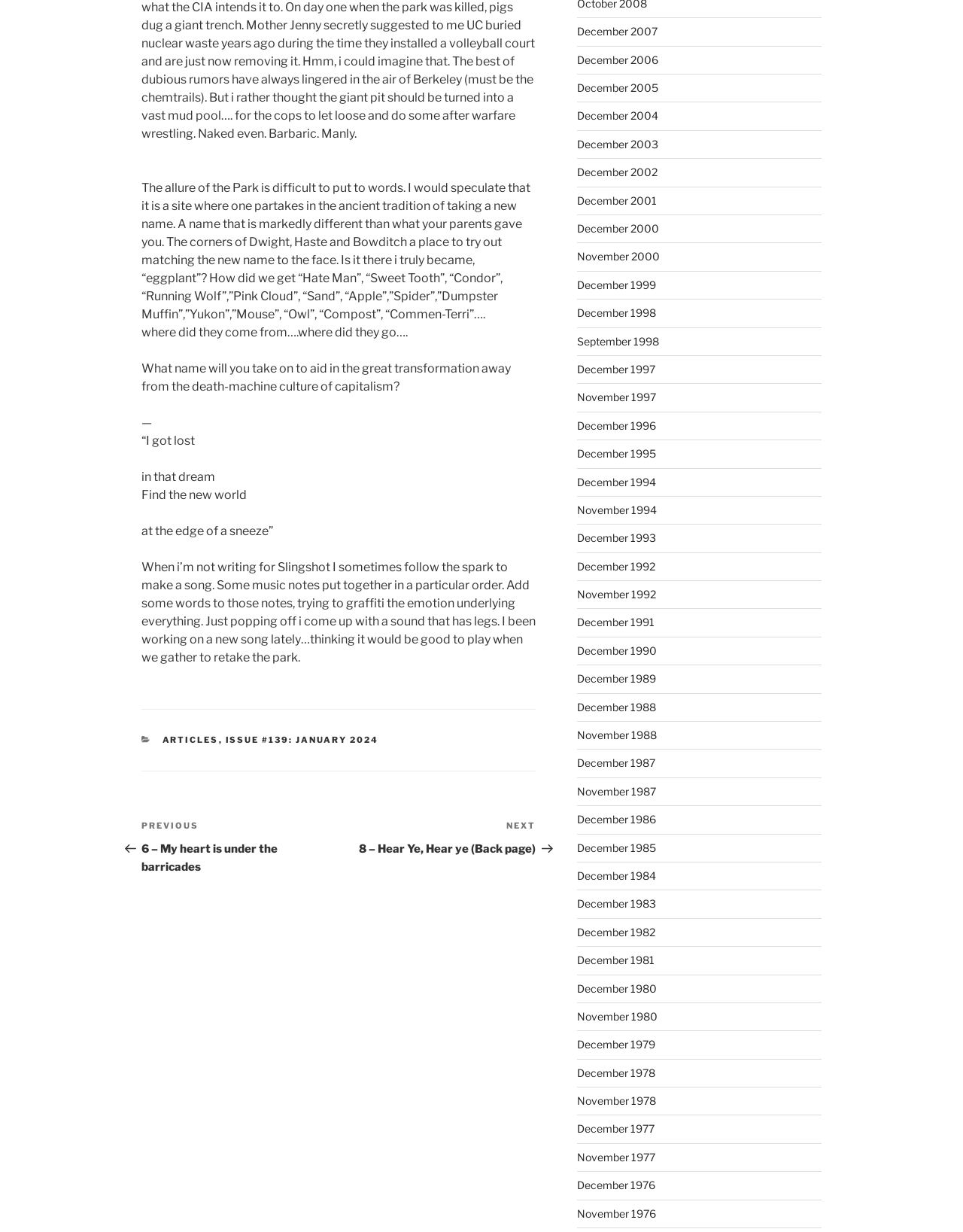Identify the bounding box coordinates necessary to click and complete the given instruction: "Click on 'Next Post 8 – Hear Ye, Hear ye (Back page)'".

[0.352, 0.665, 0.556, 0.695]